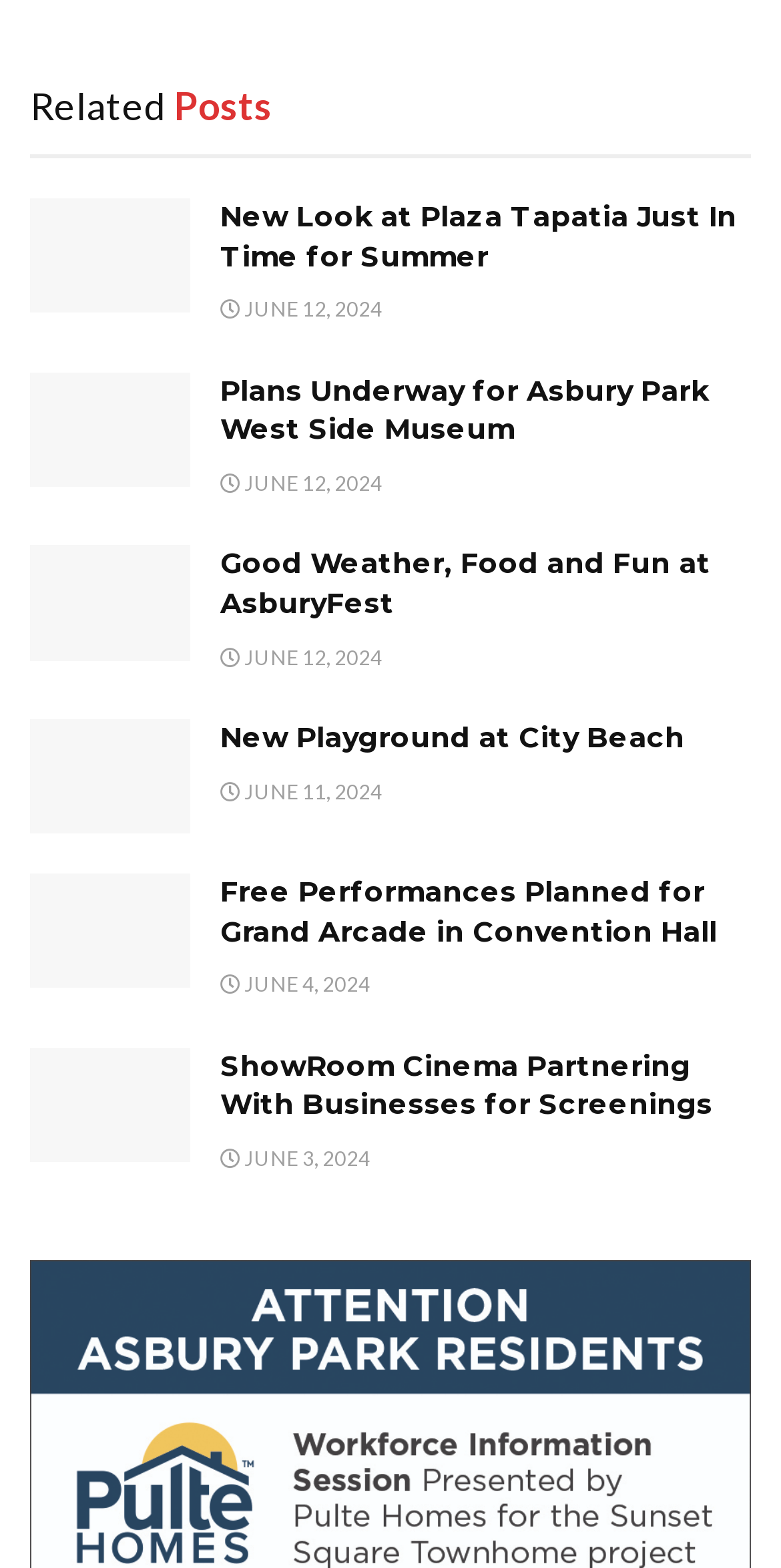Please provide the bounding box coordinates for the element that needs to be clicked to perform the instruction: "Check date of Good Weather, Food and Fun at AsburyFest". The coordinates must consist of four float numbers between 0 and 1, formatted as [left, top, right, bottom].

[0.282, 0.411, 0.49, 0.426]